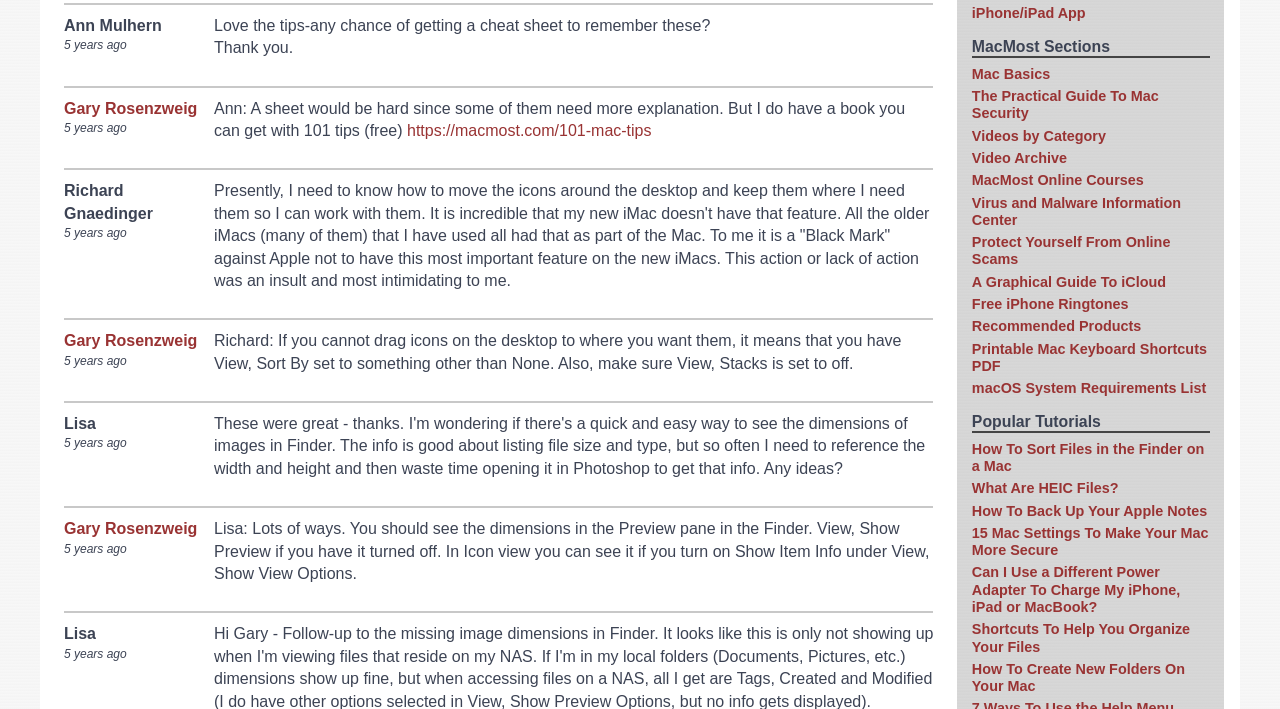Locate the bounding box of the user interface element based on this description: "Virus and Malware Information Center".

[0.759, 0.274, 0.923, 0.321]